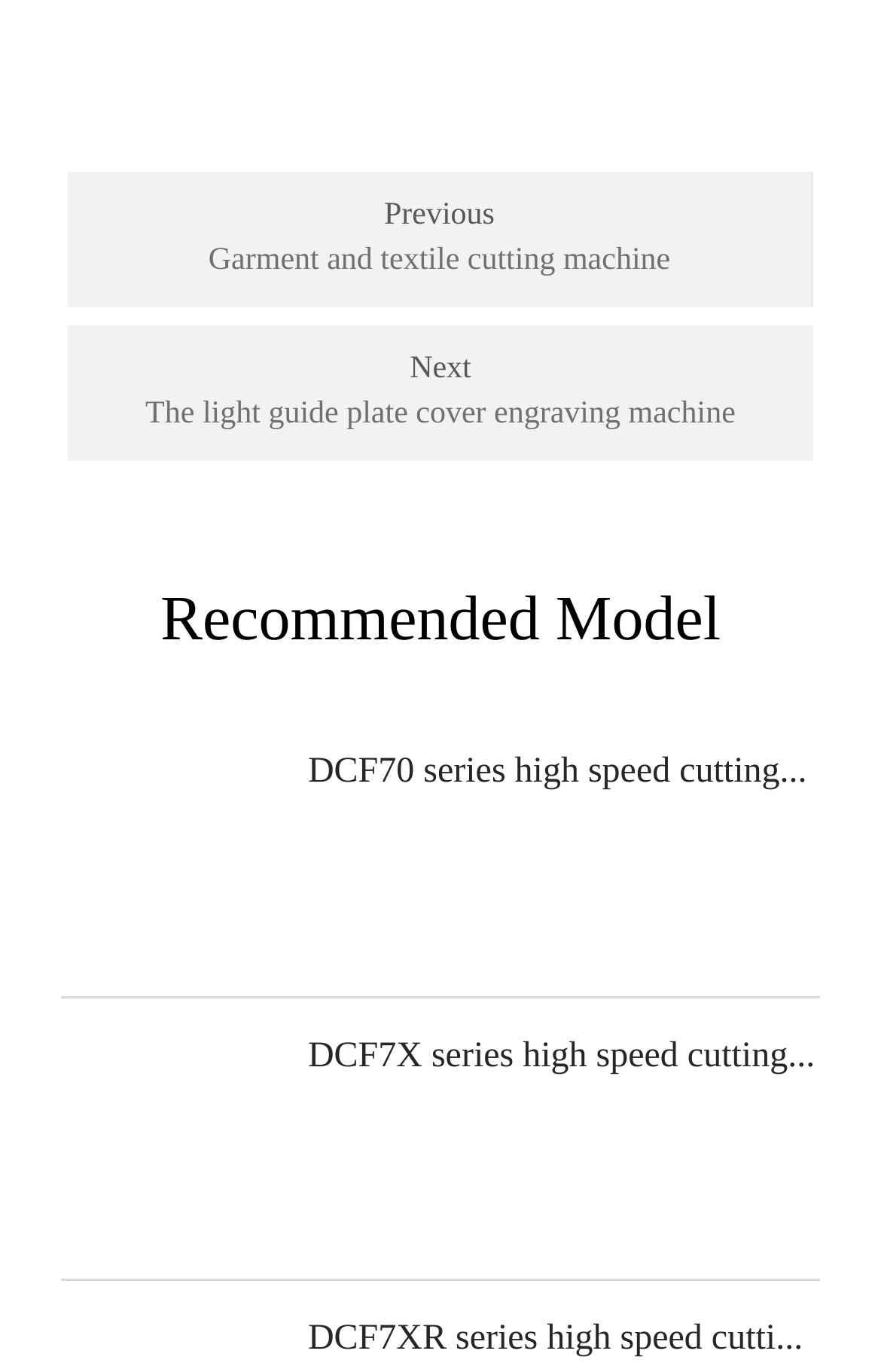Identify the bounding box for the described UI element: "DCF7X series high speed cutting...".

[0.349, 0.752, 0.932, 0.788]